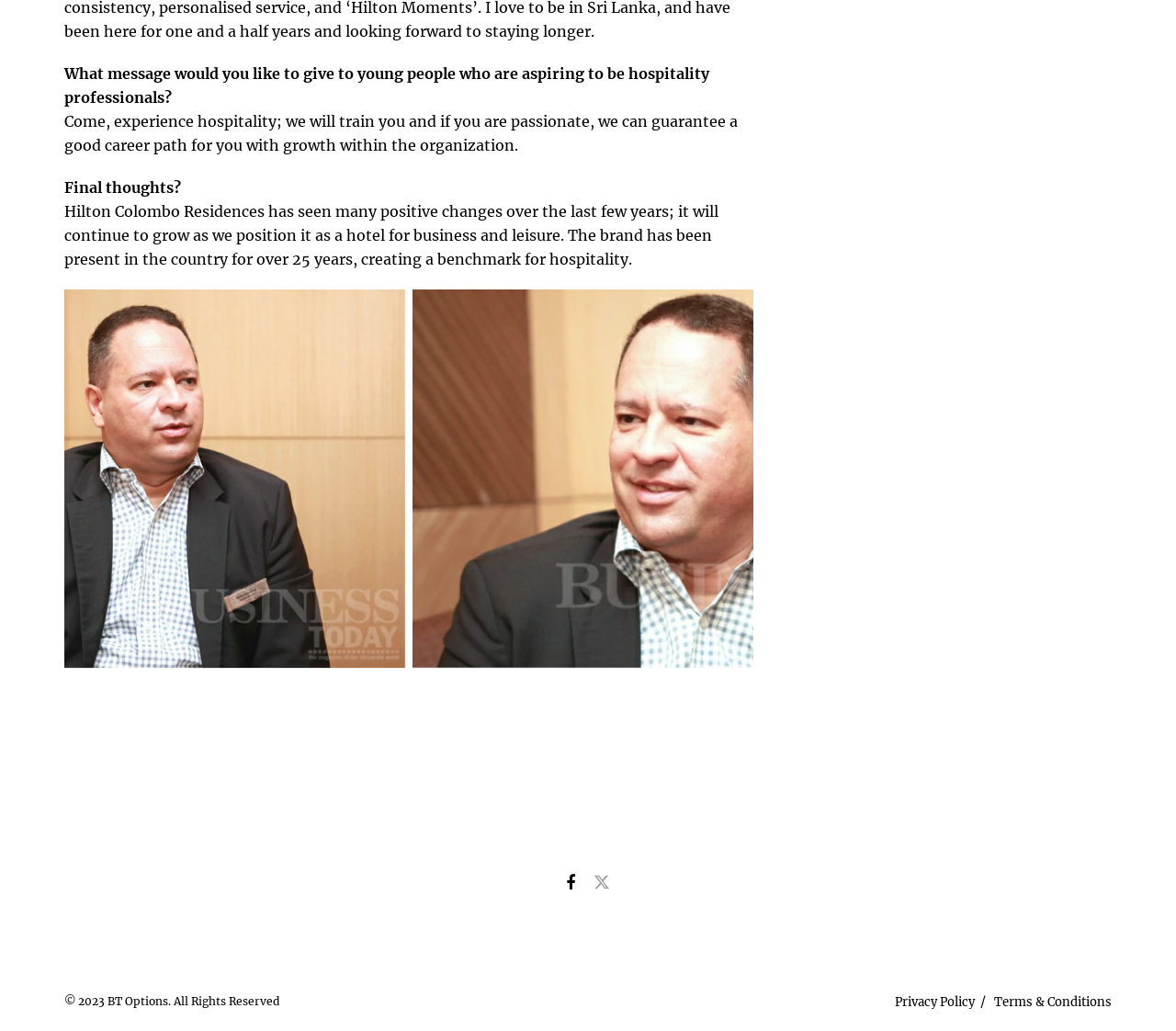What are the links at the bottom right?
Provide a fully detailed and comprehensive answer to the question.

The links at the bottom right of the page are 'Privacy Policy' and 'Terms & Conditions', which are common links found on many websites.